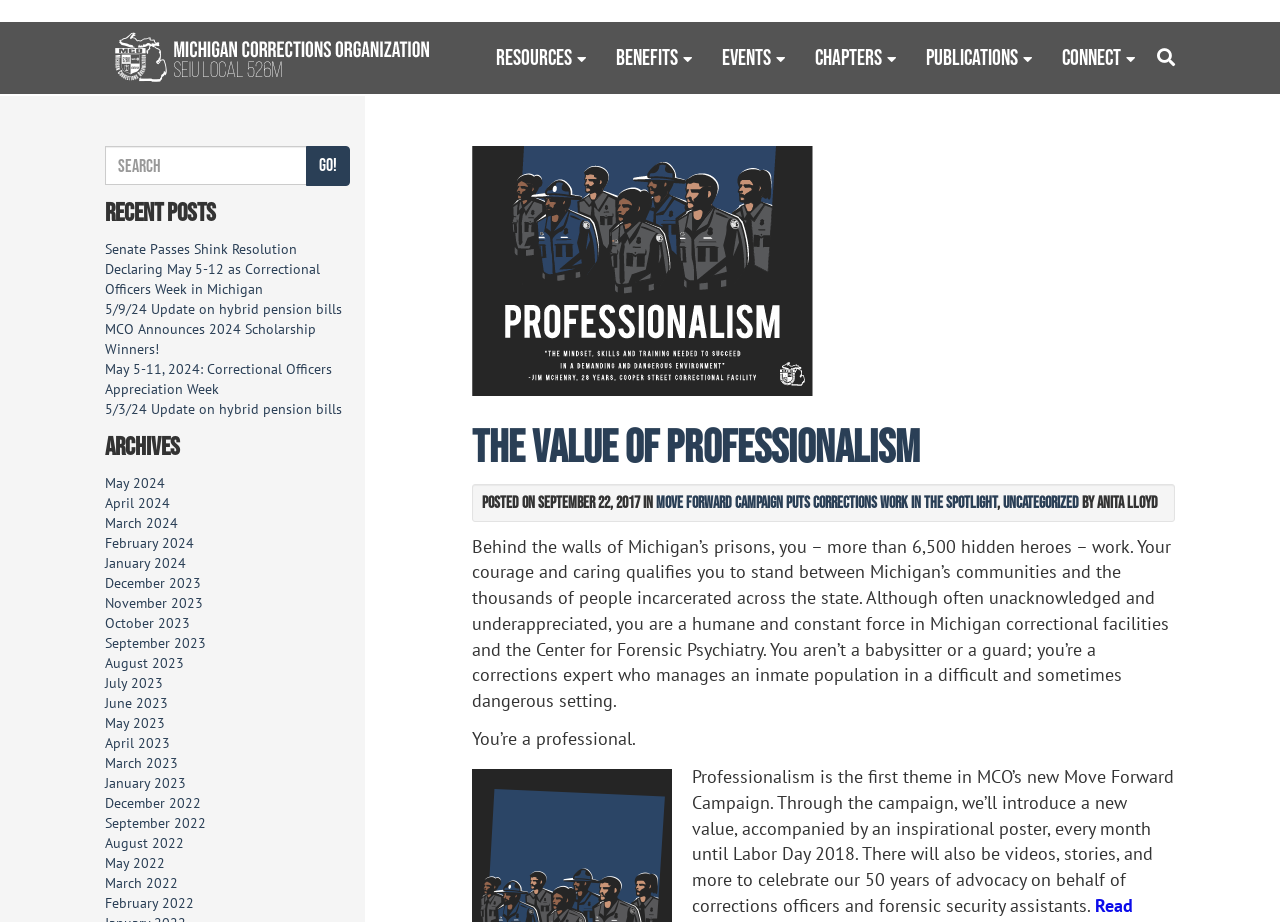What is the role of corrections officers?
Based on the image, answer the question with a single word or brief phrase.

Manage inmate population